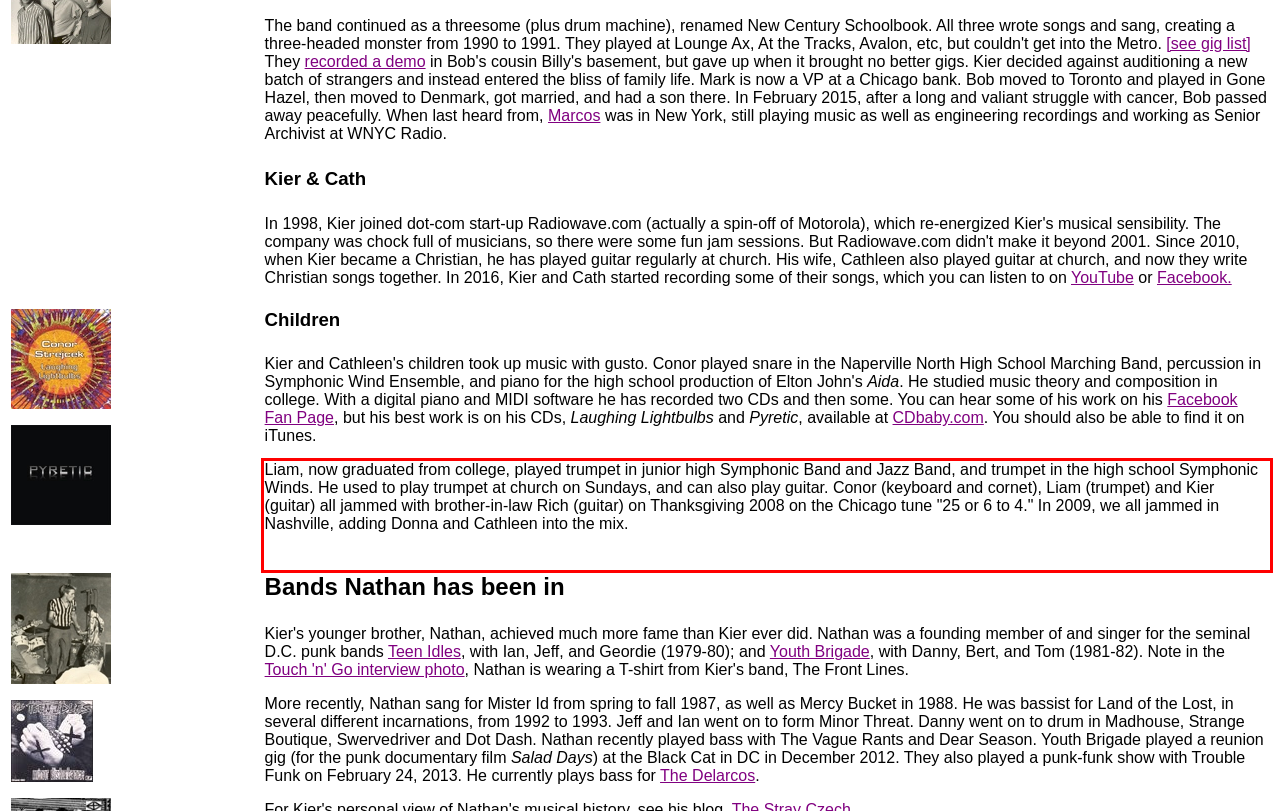Please look at the screenshot provided and find the red bounding box. Extract the text content contained within this bounding box.

Liam, now graduated from college, played trumpet in junior high Symphonic Band and Jazz Band, and trumpet in the high school Symphonic Winds. He used to play trumpet at church on Sundays, and can also play guitar. Conor (keyboard and cornet), Liam (trumpet) and Kier (guitar) all jammed with brother-in-law Rich (guitar) on Thanksgiving 2008 on the Chicago tune "25 or 6 to 4." In 2009, we all jammed in Nashville, adding Donna and Cathleen into the mix.